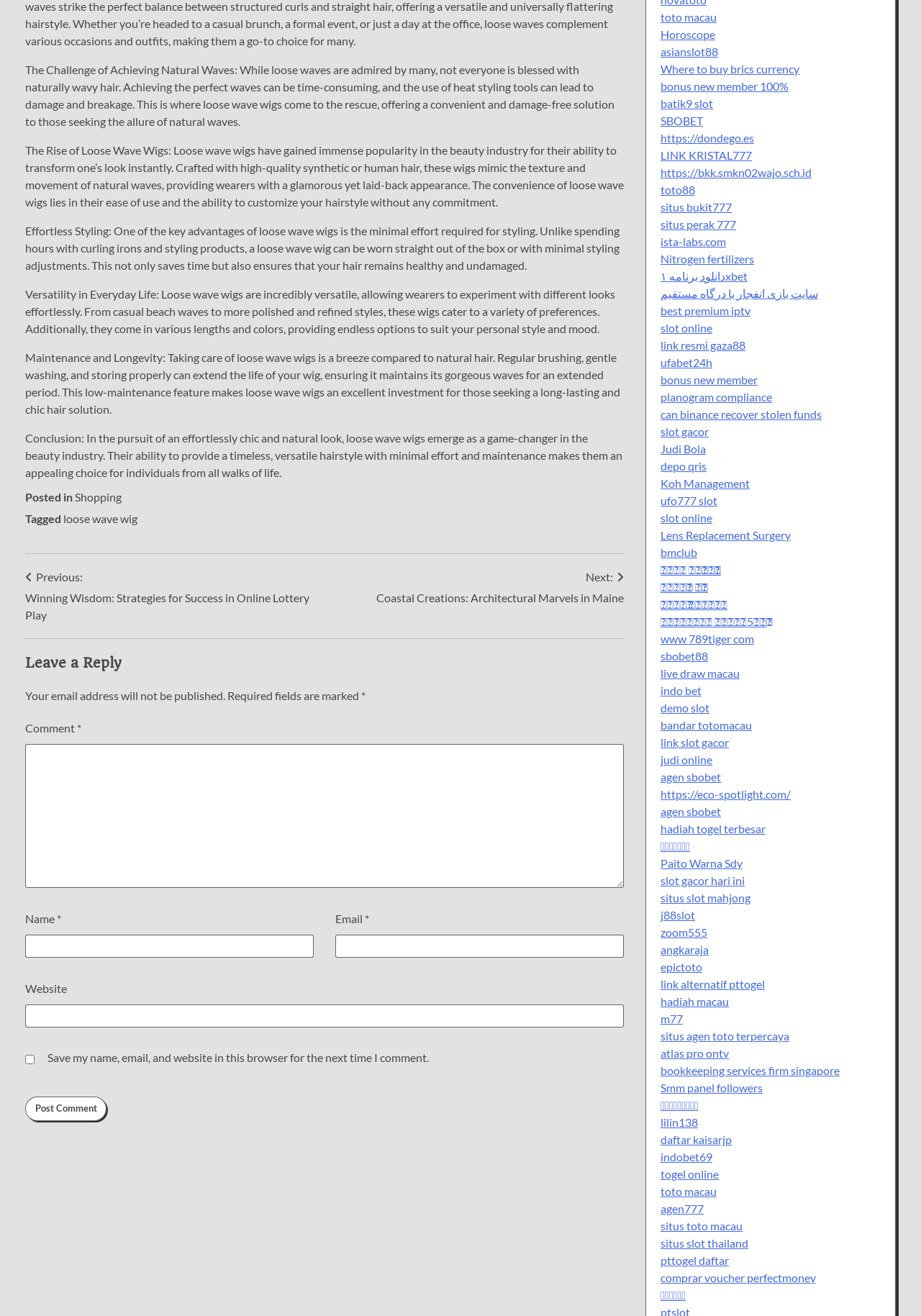What is the benefit of loose wave wigs in terms of maintenance?
Please utilize the information in the image to give a detailed response to the question.

The article mentions that loose wave wigs are low maintenance, requiring only regular brushing, gentle washing, and proper storage to extend their lifespan.